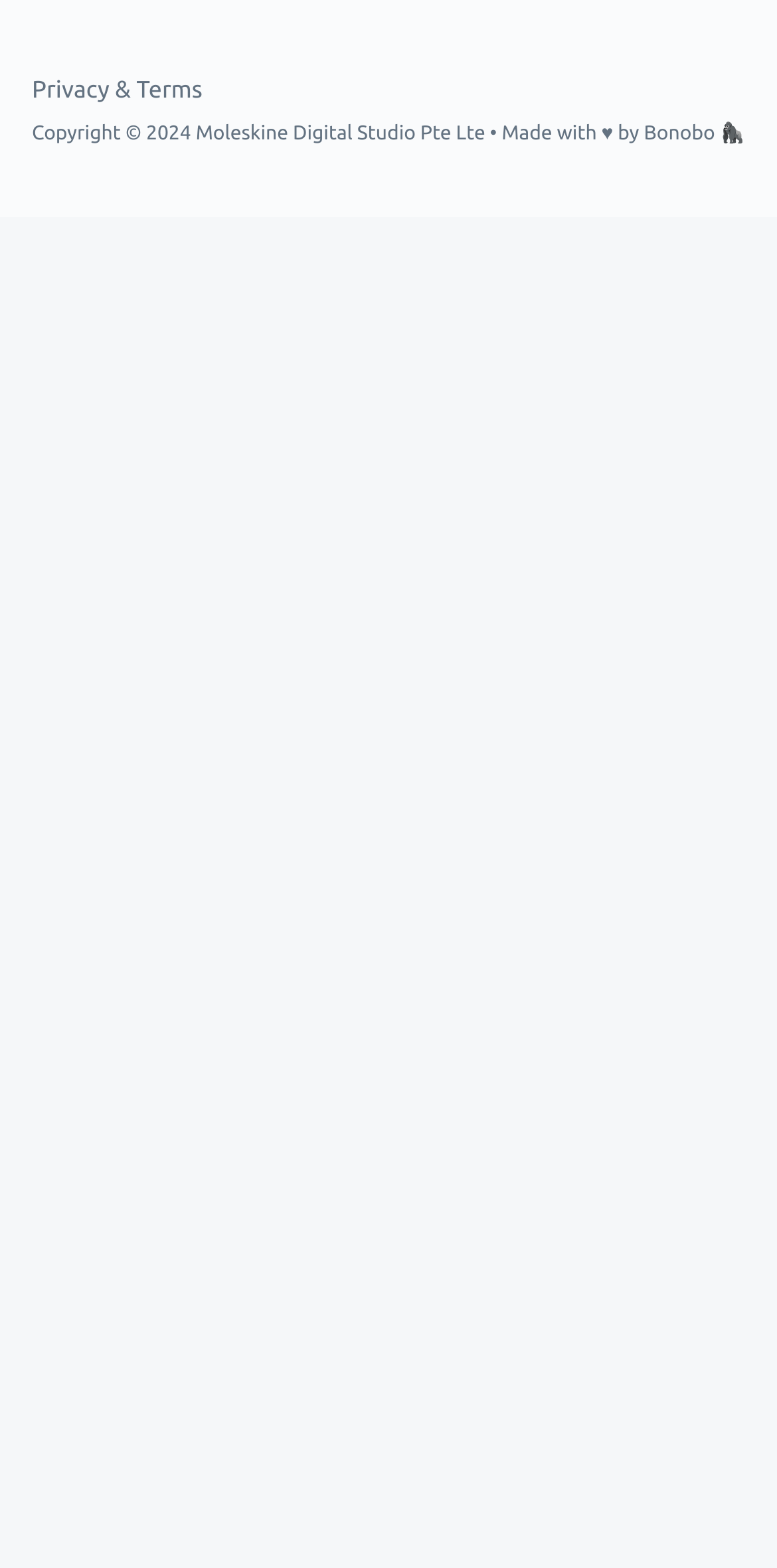Determine the bounding box coordinates in the format (top-left x, top-left y, bottom-right x, bottom-right y). Ensure all values are floating point numbers between 0 and 1. Identify the bounding box of the UI element described by: Timepage

[0.041, 0.372, 0.179, 0.403]